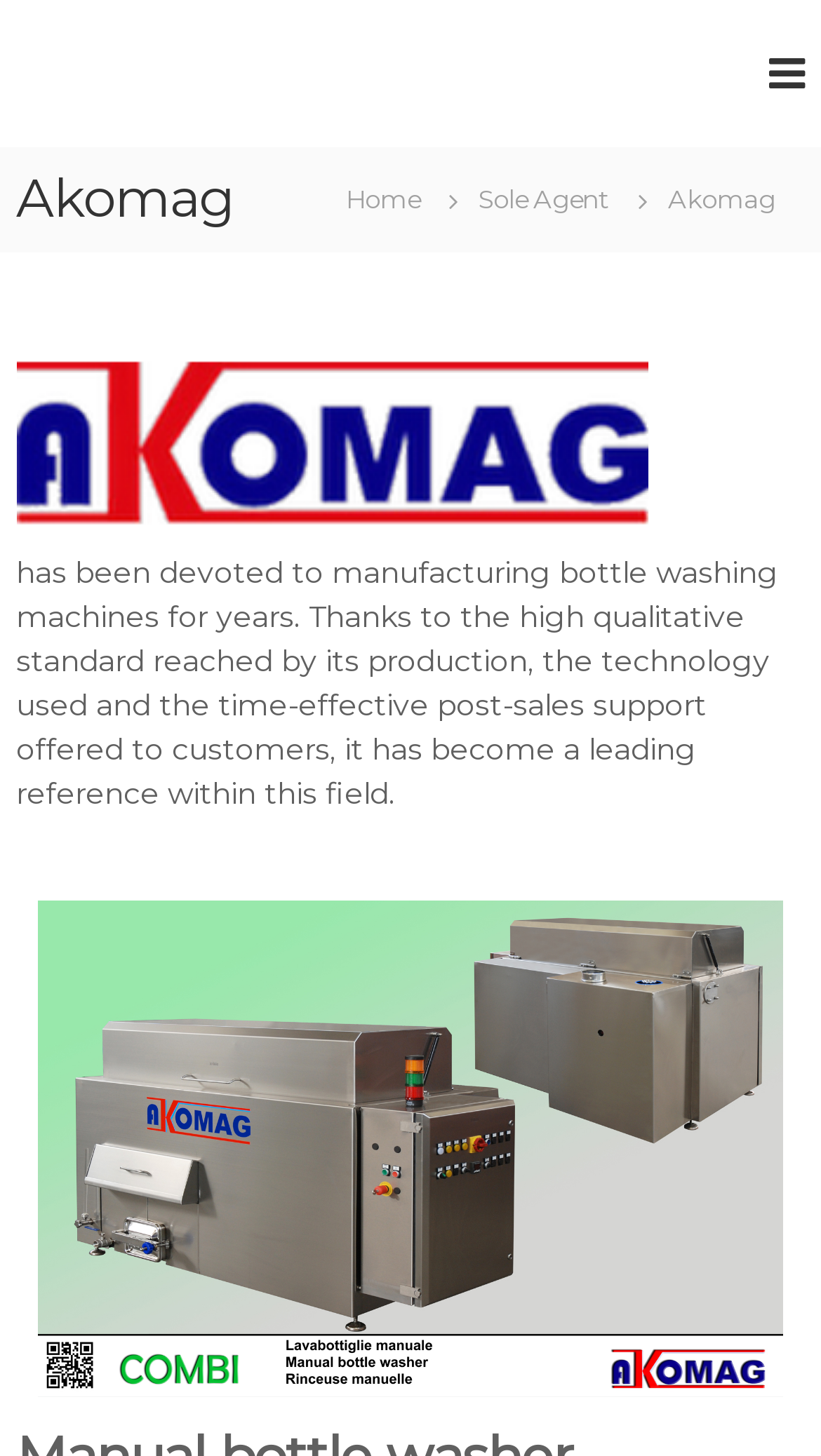What is the company's field of expertise?
Carefully analyze the image and provide a thorough answer to the question.

I found the company's field of expertise by reading the StaticText element with the text 'has been devoted to manufacturing bottle washing machines for years...' at coordinates [0.02, 0.379, 0.948, 0.557]. This text suggests that the company specializes in manufacturing bottle washing machines.